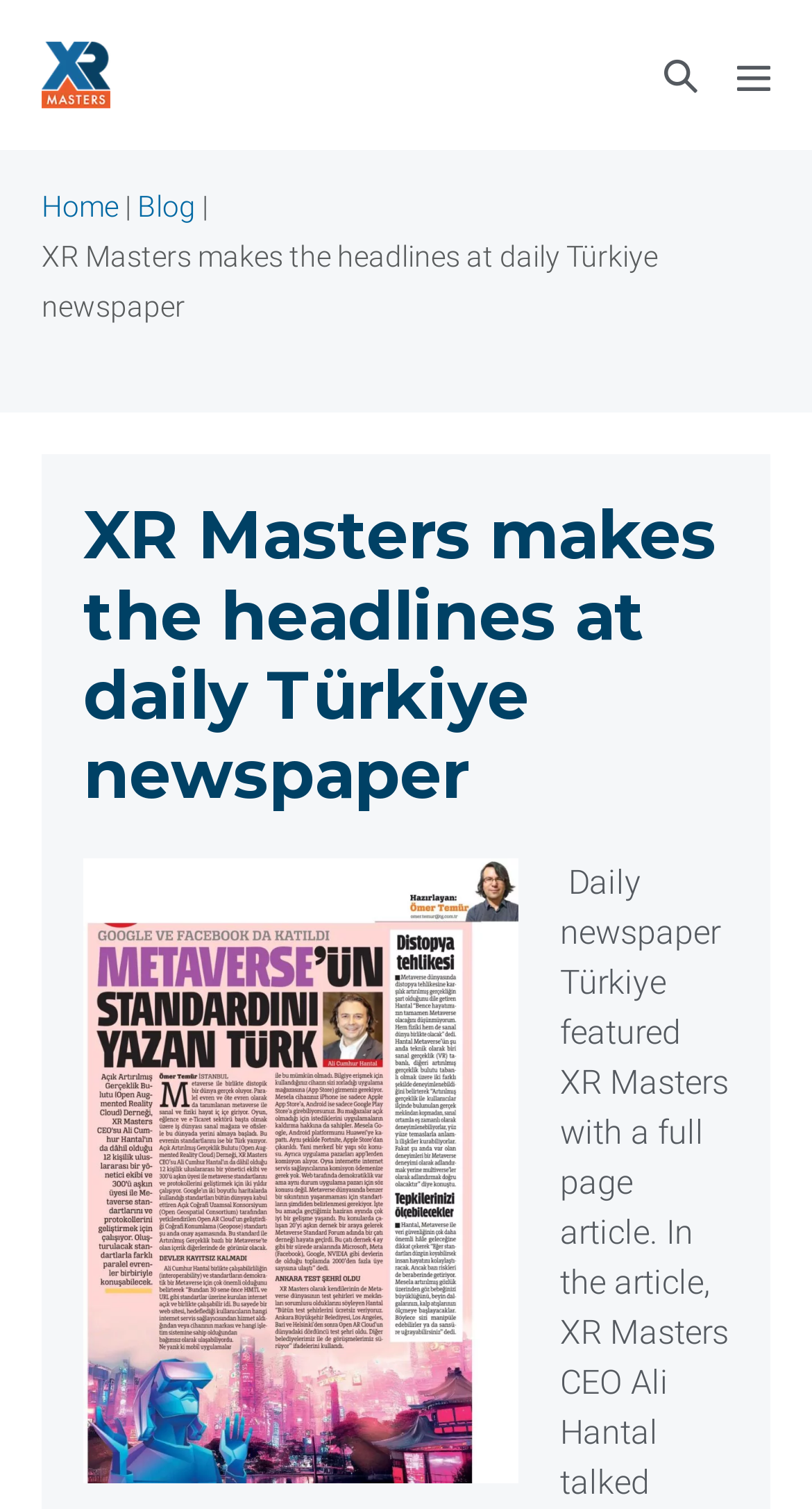Identify the bounding box coordinates for the UI element described as: "Menu Toggle". The coordinates should be provided as four floats between 0 and 1: [left, top, right, bottom].

[0.908, 0.039, 0.949, 0.061]